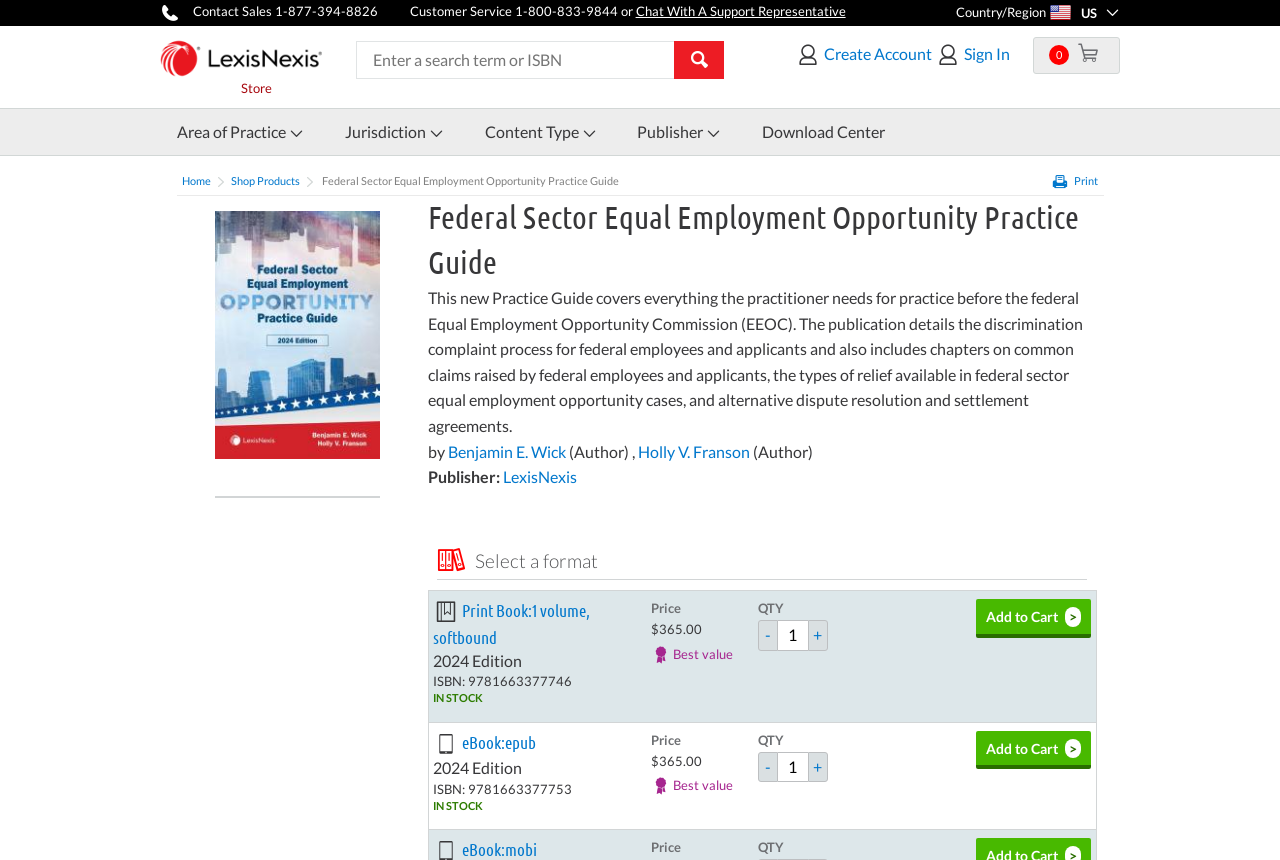Determine the bounding box coordinates of the element's region needed to click to follow the instruction: "Sign in to your account". Provide these coordinates as four float numbers between 0 and 1, formatted as [left, top, right, bottom].

[0.753, 0.051, 0.789, 0.073]